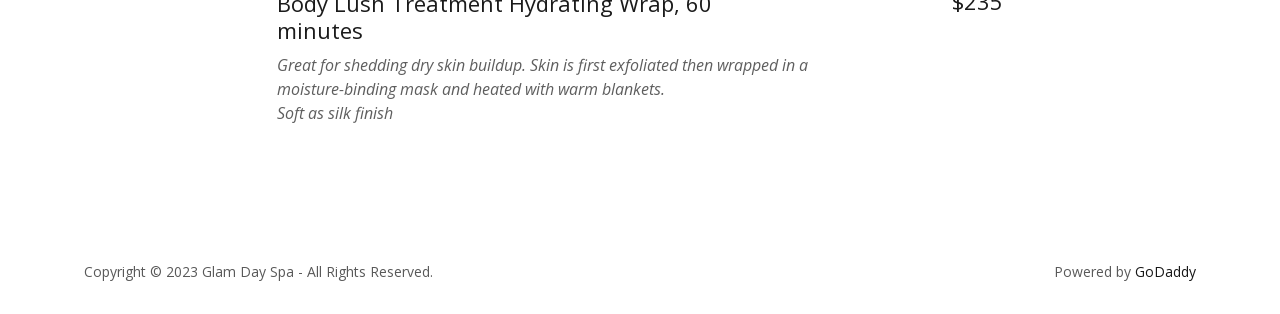What is the purpose of the skin treatment?
Based on the image, answer the question in a detailed manner.

Based on the StaticText element with the bounding box coordinates [0.217, 0.171, 0.632, 0.317], the skin treatment is described as 'Great for shedding dry skin buildup. Skin is first exfoliated then wrapped in a moisture-binding mask and heated with warm blankets.' This suggests that the purpose of the treatment is to shed dry skin buildup.